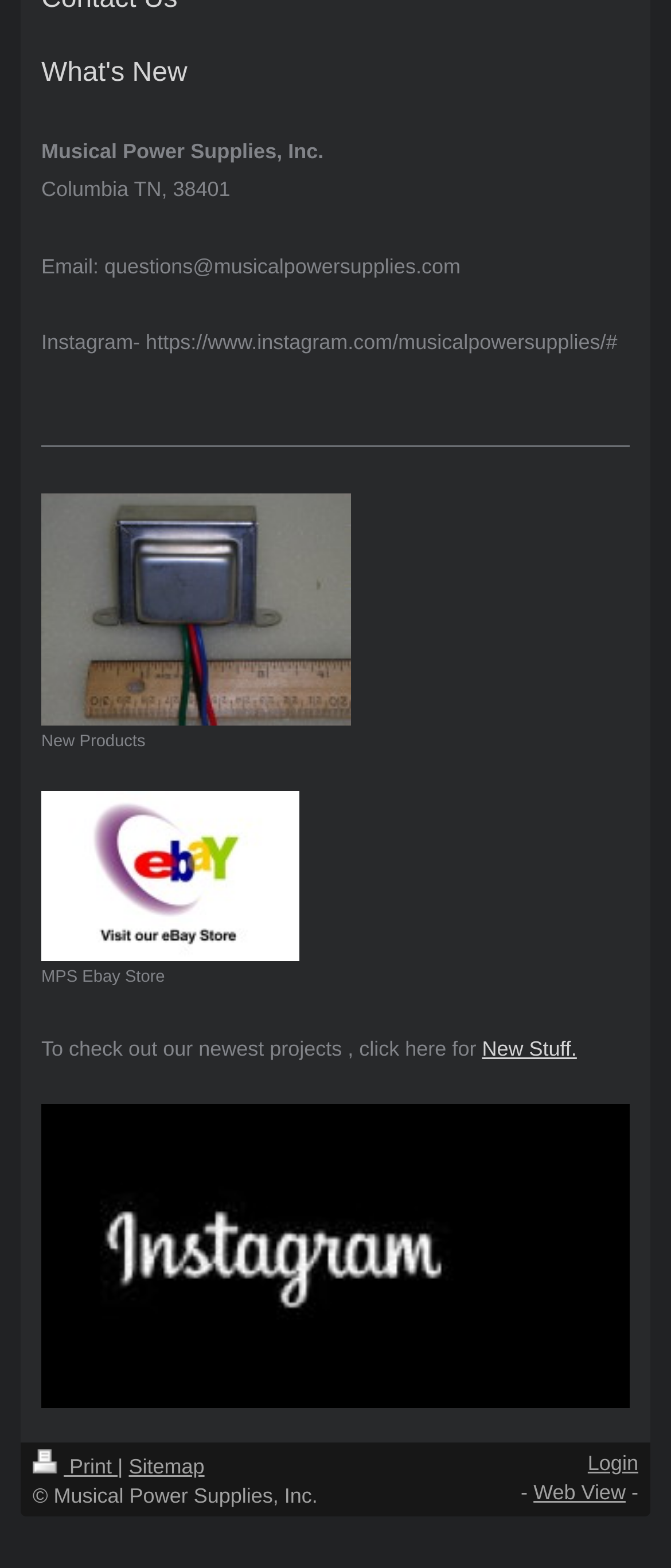Please find the bounding box for the UI component described as follows: "parent_node: New Products title="New Products"".

[0.062, 0.315, 0.523, 0.479]